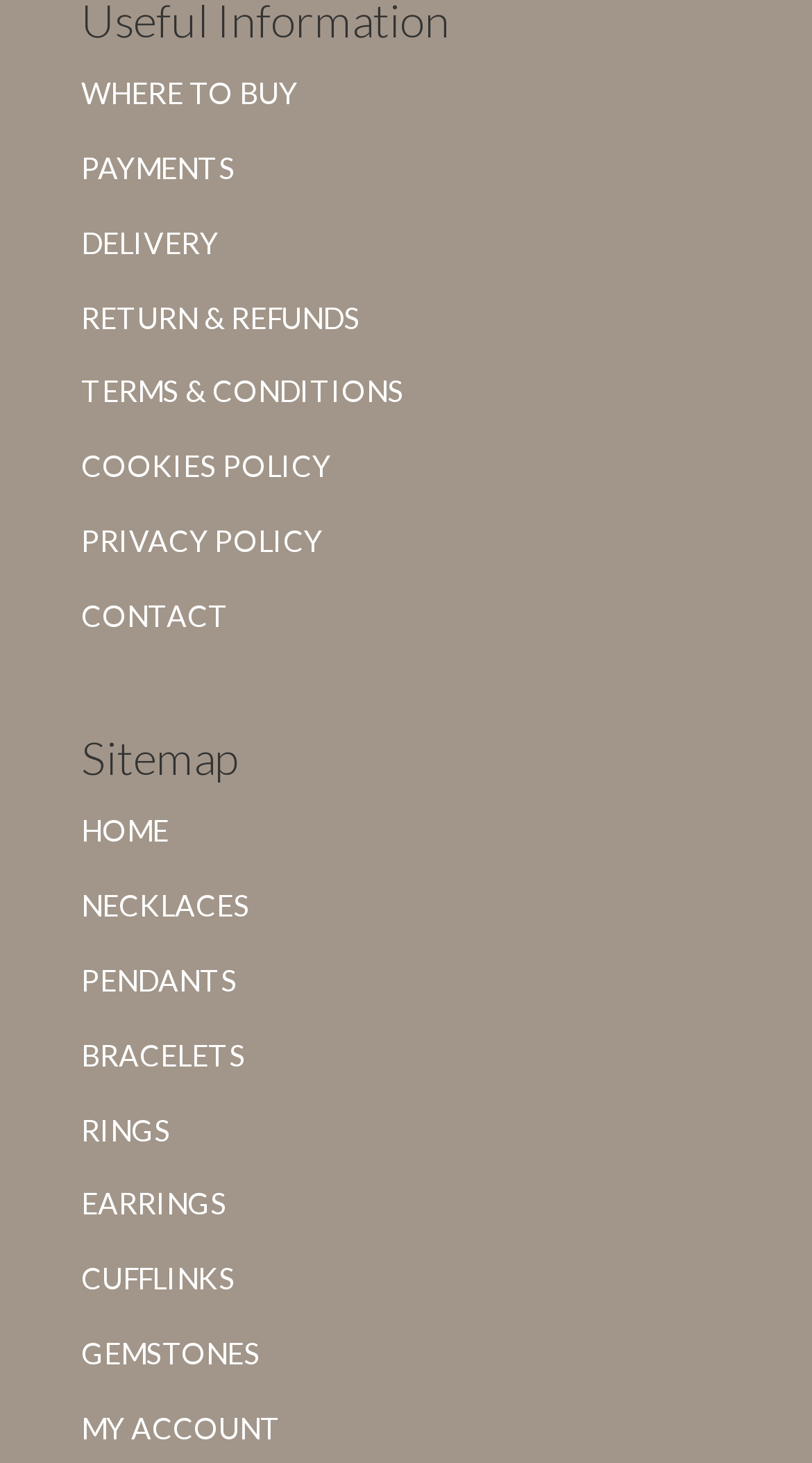Find and specify the bounding box coordinates that correspond to the clickable region for the instruction: "go to where to buy page".

[0.1, 0.051, 0.367, 0.076]